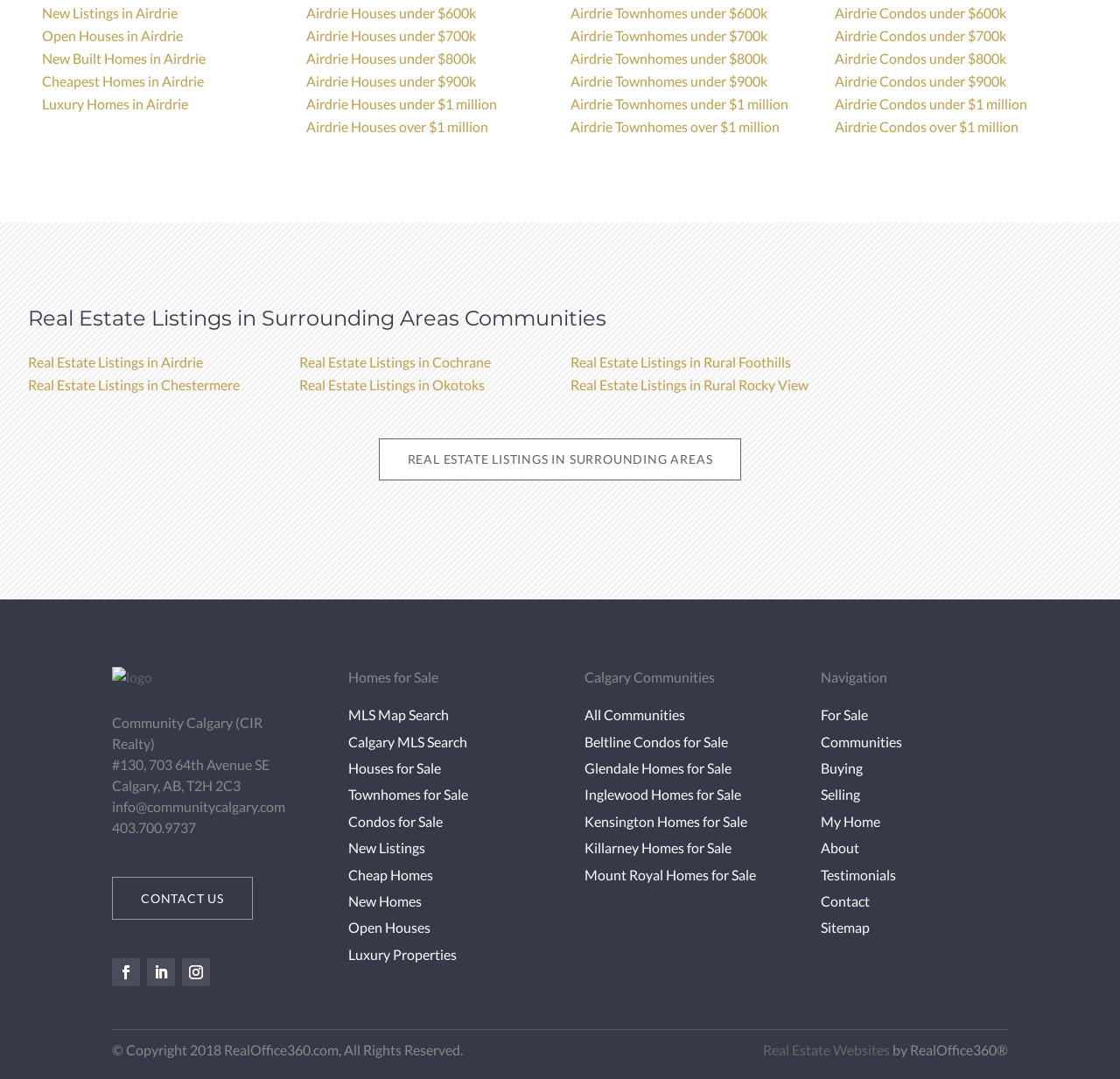Determine the bounding box coordinates of the clickable region to carry out the instruction: "View Real Estate Listings in Surrounding Areas Communities".

[0.025, 0.284, 0.975, 0.316]